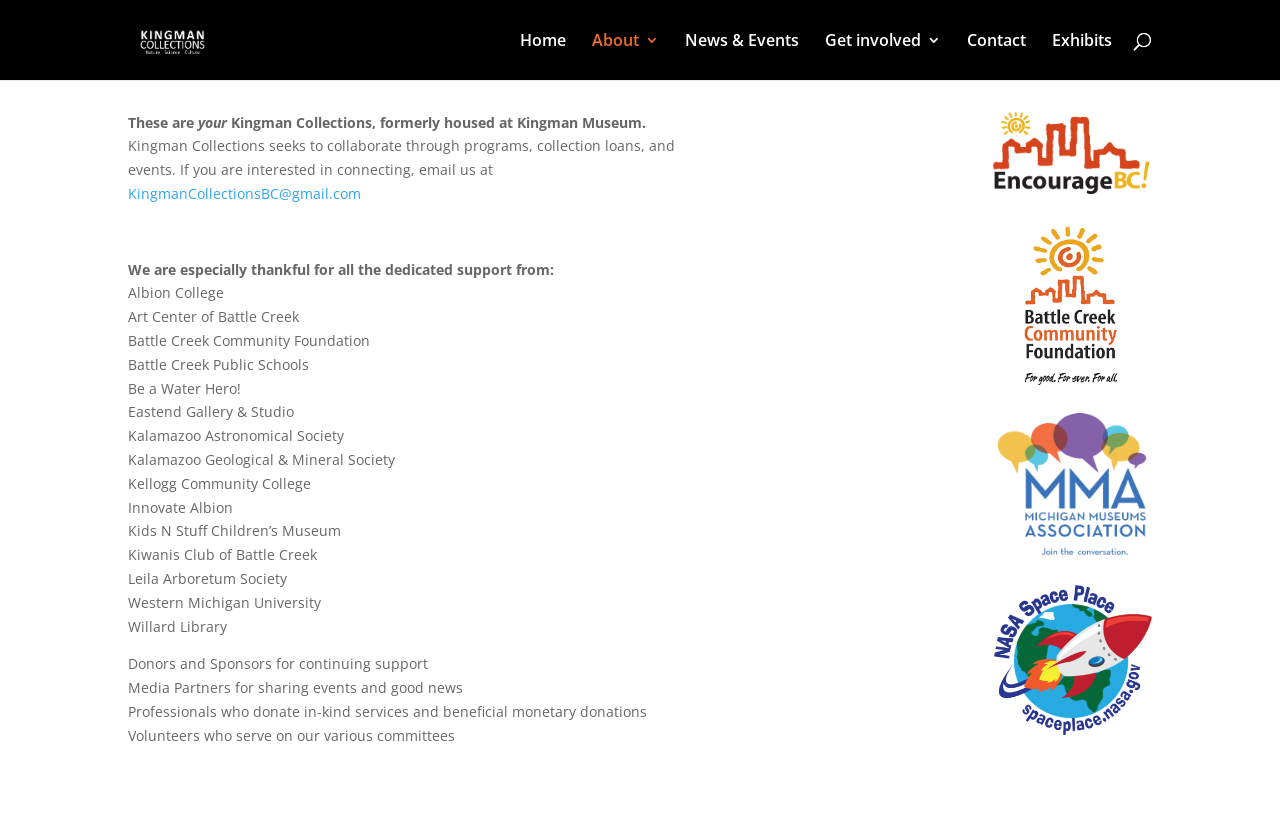Identify the bounding box coordinates of the part that should be clicked to carry out this instruction: "Click on 'Apple Remains in Dark on How FBI Hacked iPhone Without Help'".

None